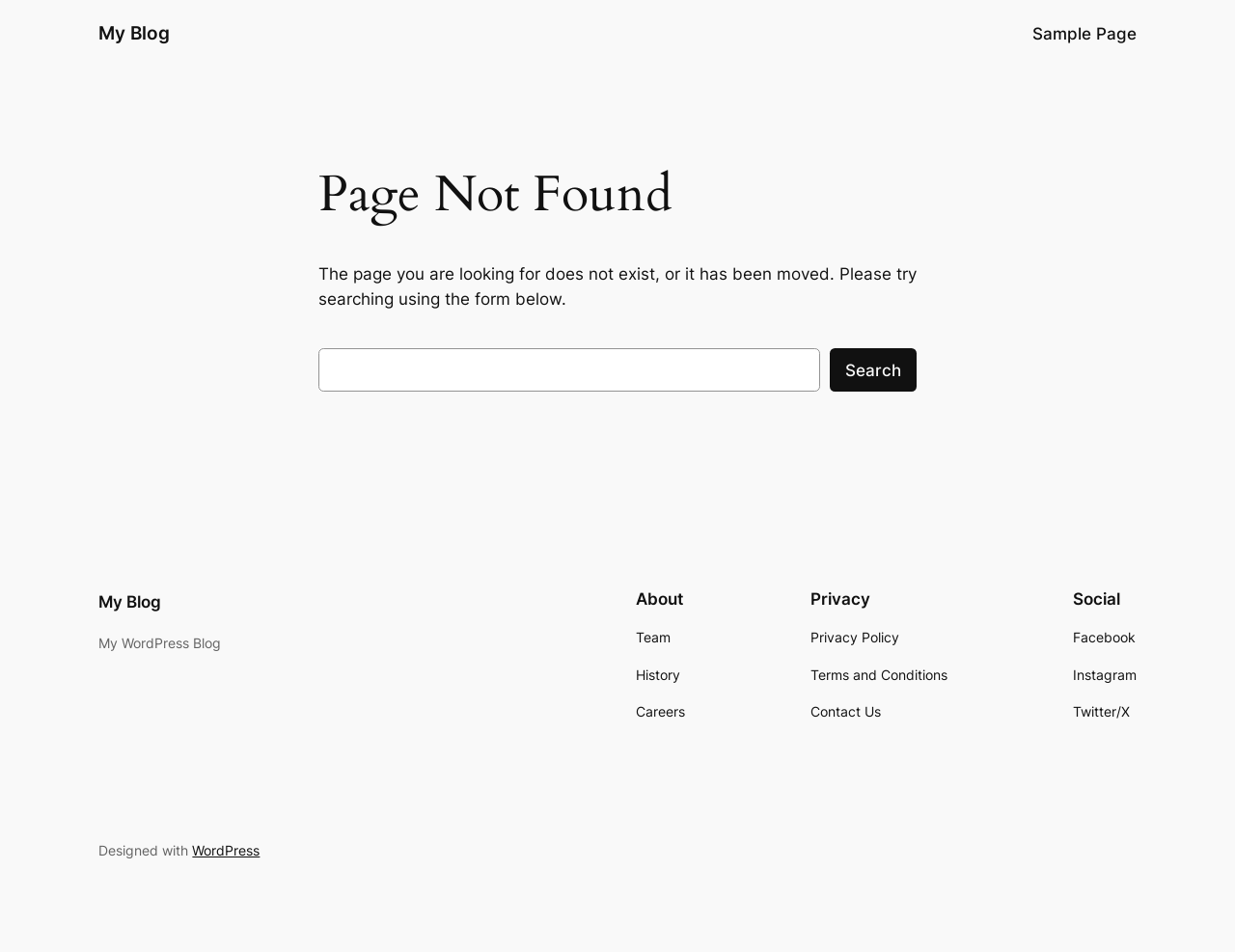Find and provide the bounding box coordinates for the UI element described with: "parent_node: Search name="s"".

[0.258, 0.366, 0.664, 0.412]